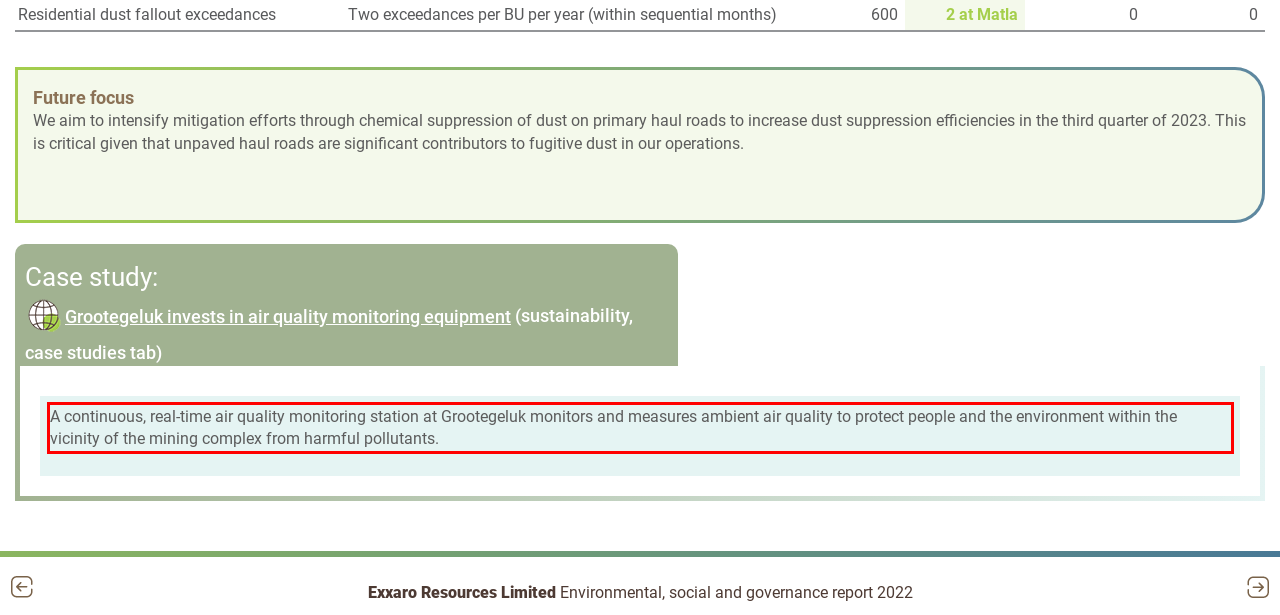Please identify and extract the text from the UI element that is surrounded by a red bounding box in the provided webpage screenshot.

A continuous, real-time air quality monitoring station at Grootegeluk monitors and measures ambient air quality to protect people and the environment within the vicinity of the mining complex from harmful pollutants.